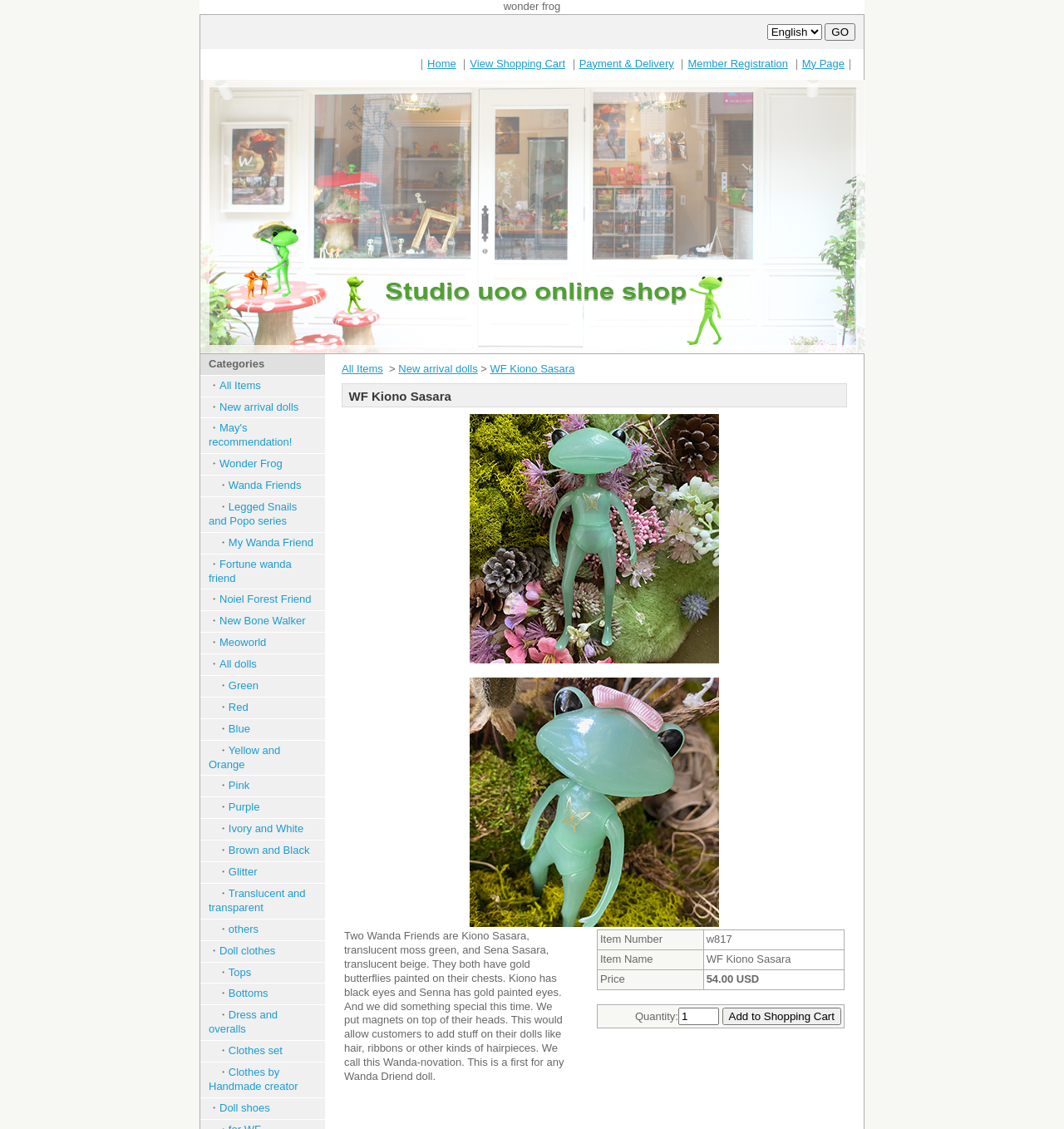Please specify the bounding box coordinates of the region to click in order to perform the following instruction: "Click on 'Wonder Frog' link".

[0.206, 0.405, 0.265, 0.416]